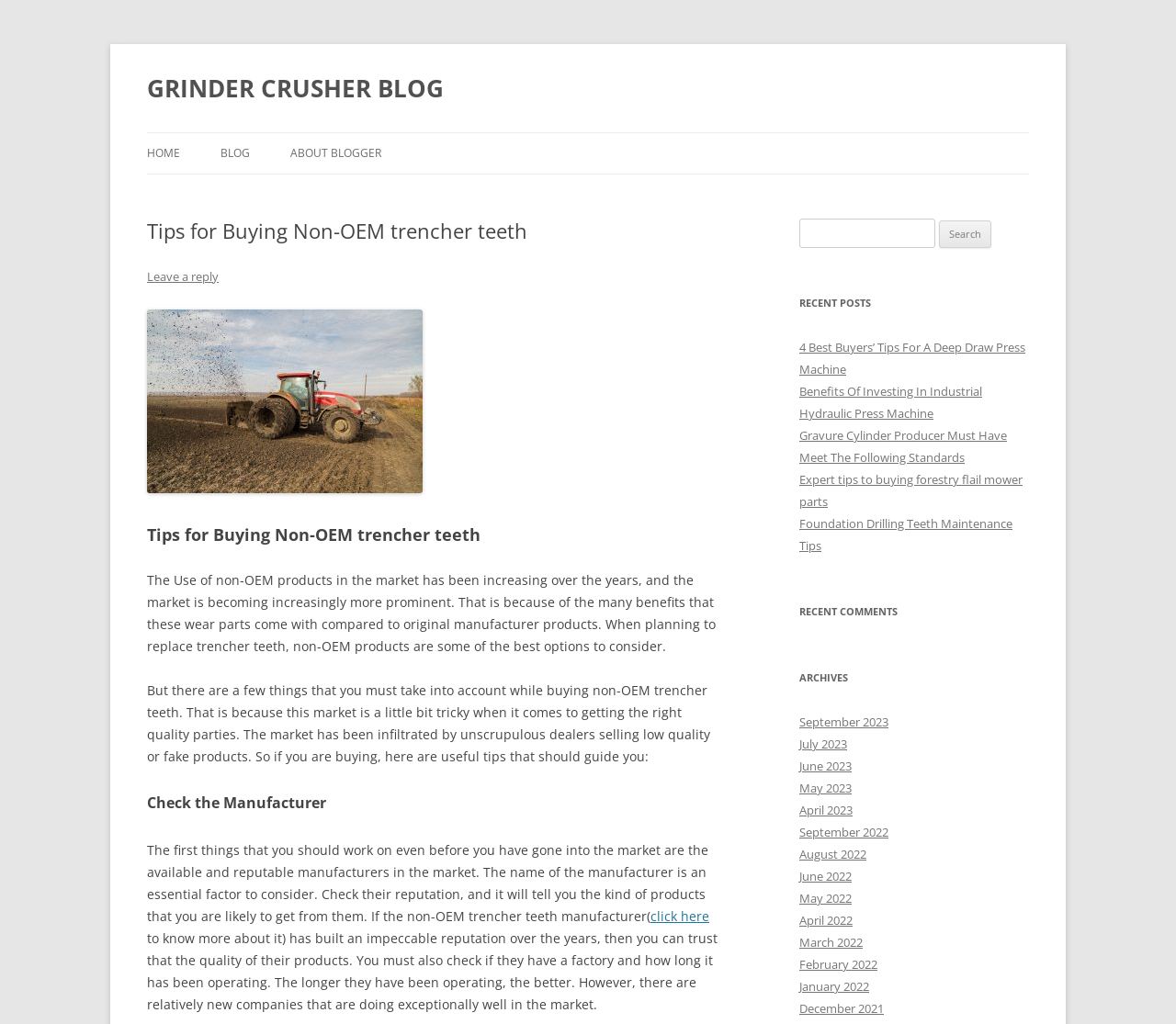Please answer the following question as detailed as possible based on the image: 
What is the topic of the current blog post?

The topic of the current blog post can be found in the heading element that says 'Tips for Buying Non-OEM trencher teeth', which is located below the blog's name.